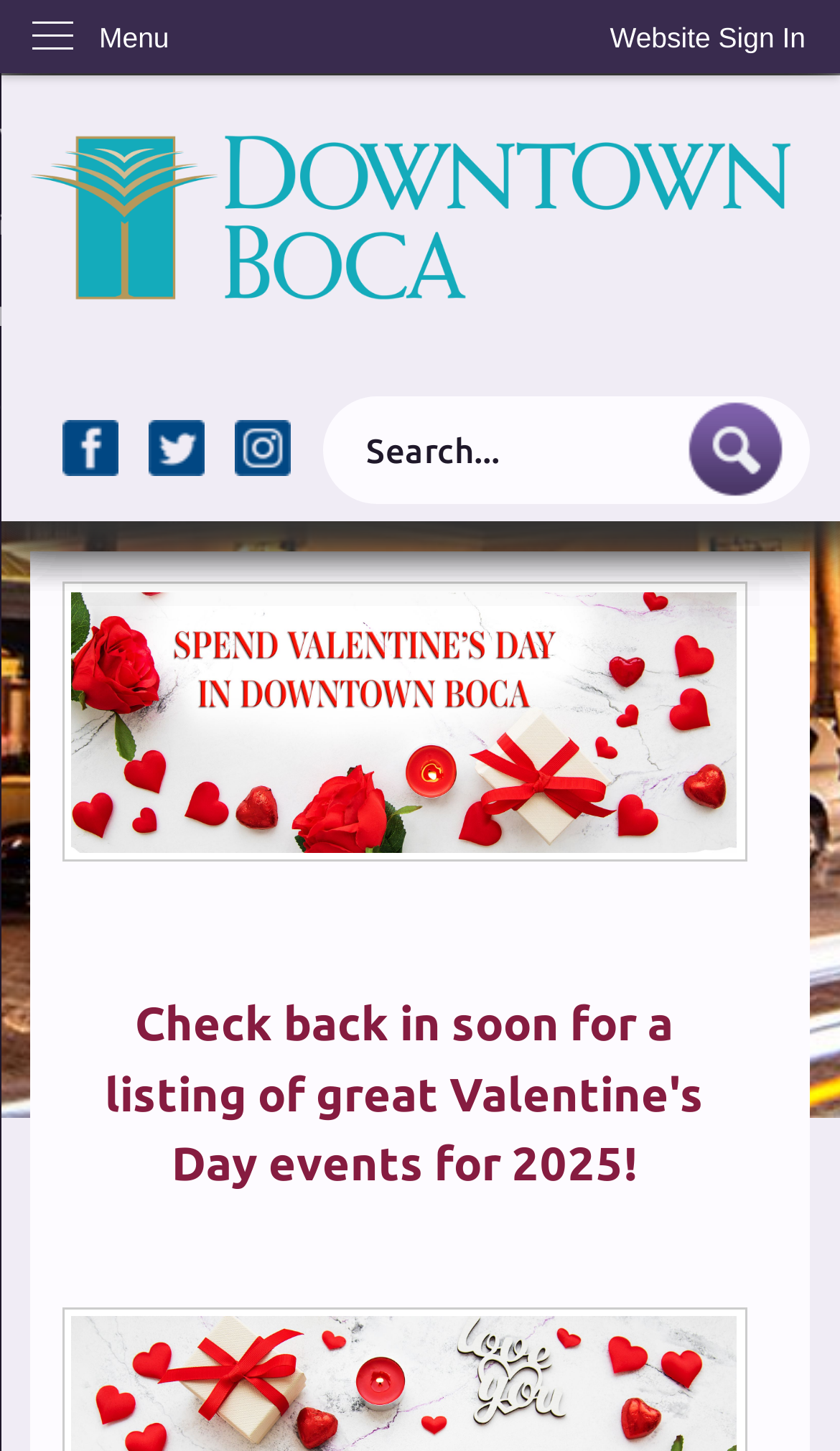Indicate the bounding box coordinates of the element that must be clicked to execute the instruction: "Check the Valentine's Day events". The coordinates should be given as four float numbers between 0 and 1, i.e., [left, top, right, bottom].

[0.074, 0.401, 0.889, 0.594]